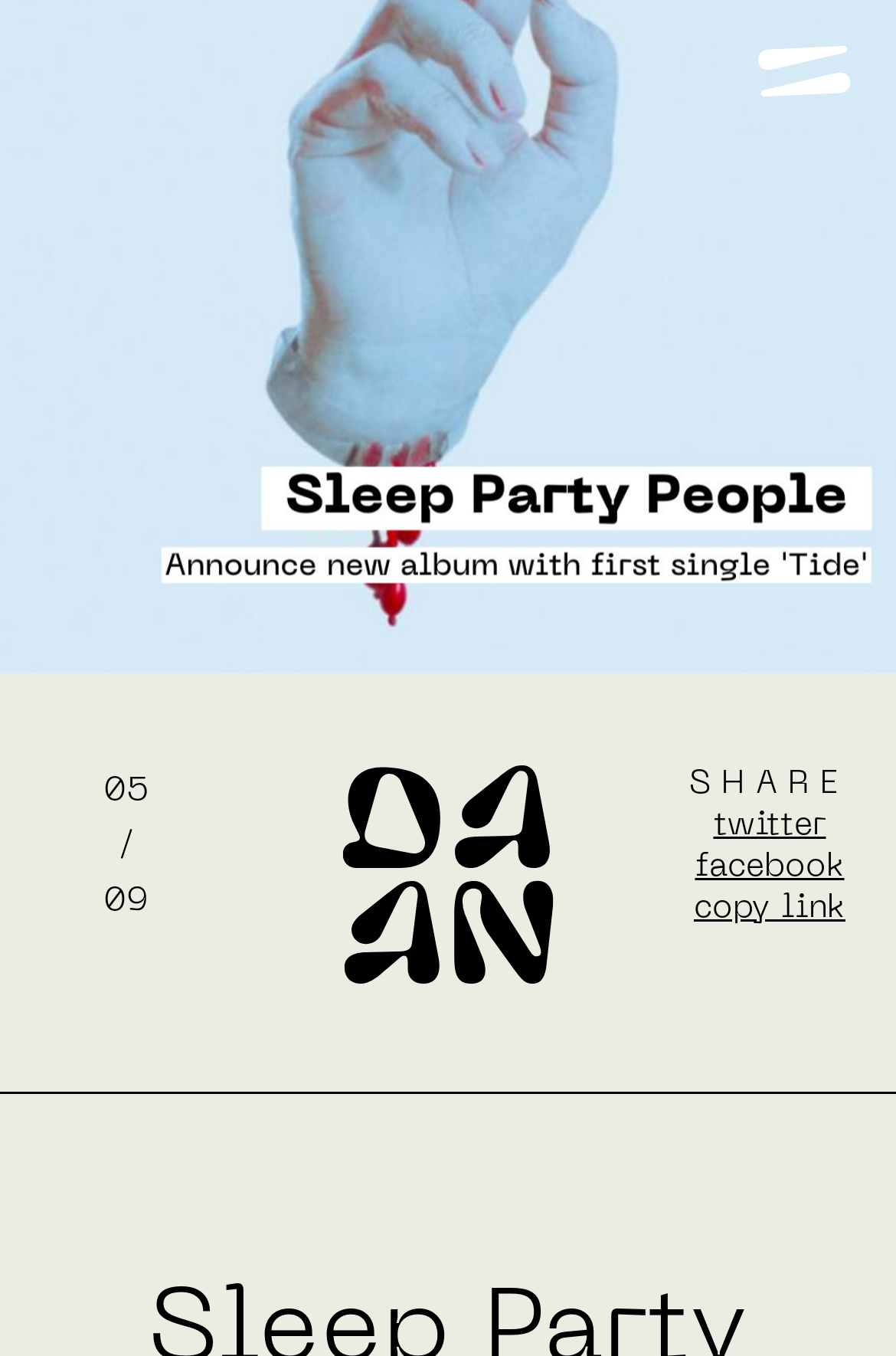Predict the bounding box of the UI element based on this description: "twitter".

[0.796, 0.597, 0.922, 0.619]